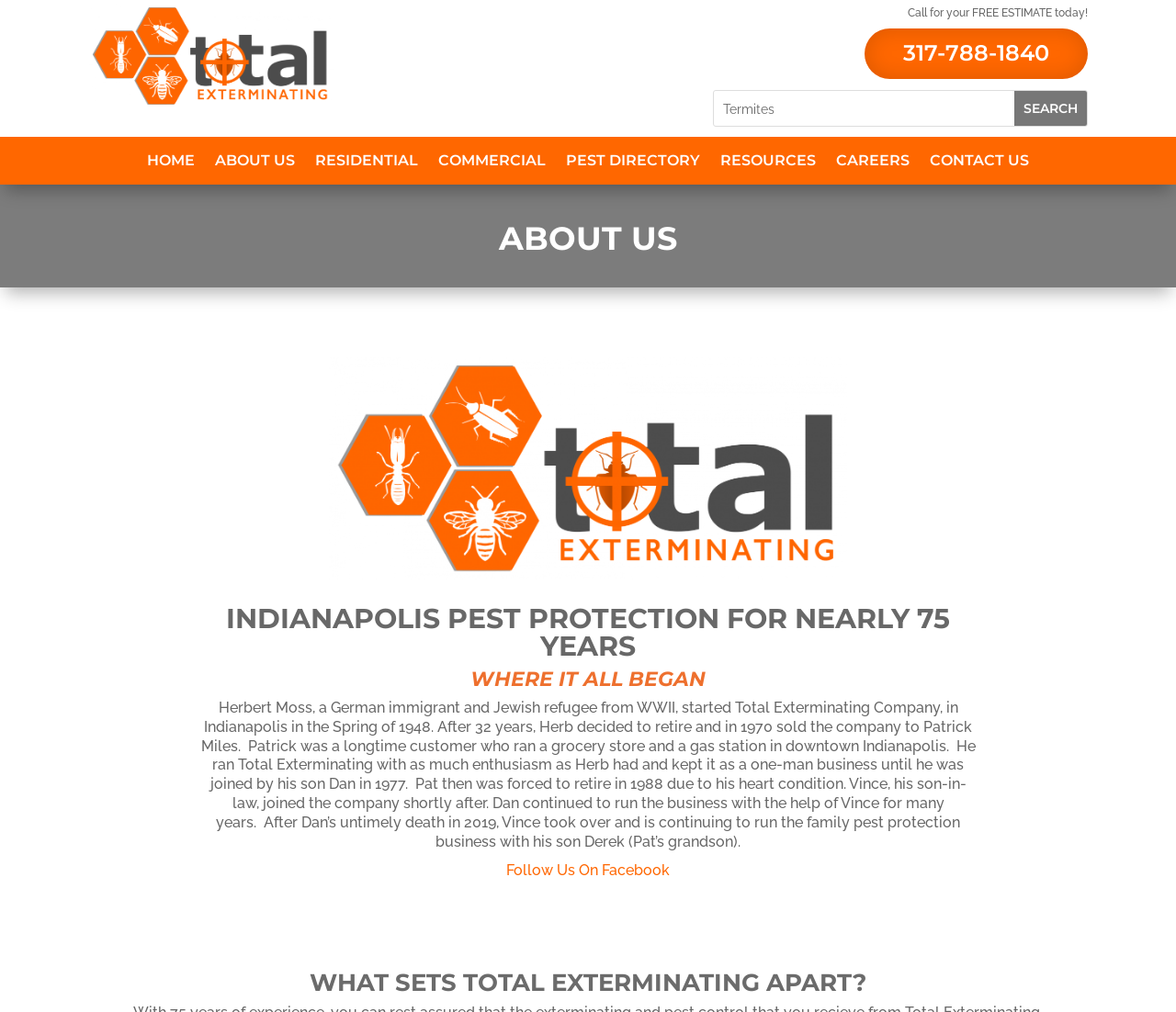Detail the features and information presented on the webpage.

The webpage is about Total Exterminating, a pest protection company based in Indianapolis. At the top left corner, there is a company logo image. Below the logo, there is a call-to-action button "Call for your FREE ESTIMATE today!" with a phone number "317-788-1840" next to it. 

On the top right corner, there is a search bar with a textbox and a "Search" button. 

The main navigation menu is located at the top center, consisting of 7 links: "HOME", "ABOUT US", "RESIDENTIAL", "COMMERCIAL", "PEST DIRECTORY", "RESOURCES", and "CAREERS", followed by "CONTACT US" at the far right. This menu is duplicated below, with the same links and layout.

The main content area is divided into several sections. The first section has a heading "ABOUT US" and features an image. The second section has a heading "INDIANAPOLIS PEST PROTECTION FOR NEARLY 75 YEARS" and describes the company's history, starting from its founding in 1948 by Herbert Moss, a German immigrant and Jewish refugee from WWII. The text explains how the company was sold to Patrick Miles in 1970 and then passed down through generations. 

Below the company history, there is a link "WHERE IT ALL BEGAN" and a "Follow Us On Facebook" link. The final section has a heading "WHAT SETS TOTAL EXTERMINATING APART?" but its content is not provided.